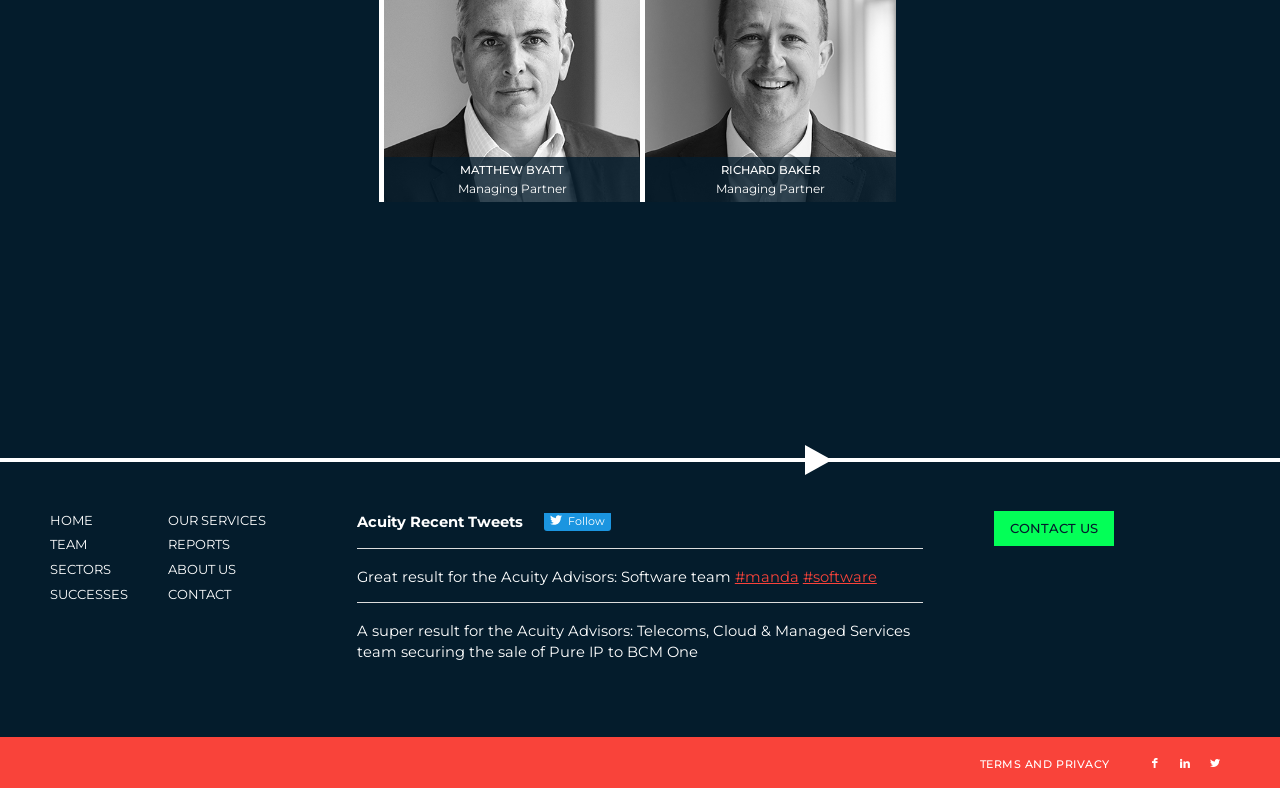Please locate the bounding box coordinates of the region I need to click to follow this instruction: "Go to HOME page".

[0.039, 0.644, 0.131, 0.675]